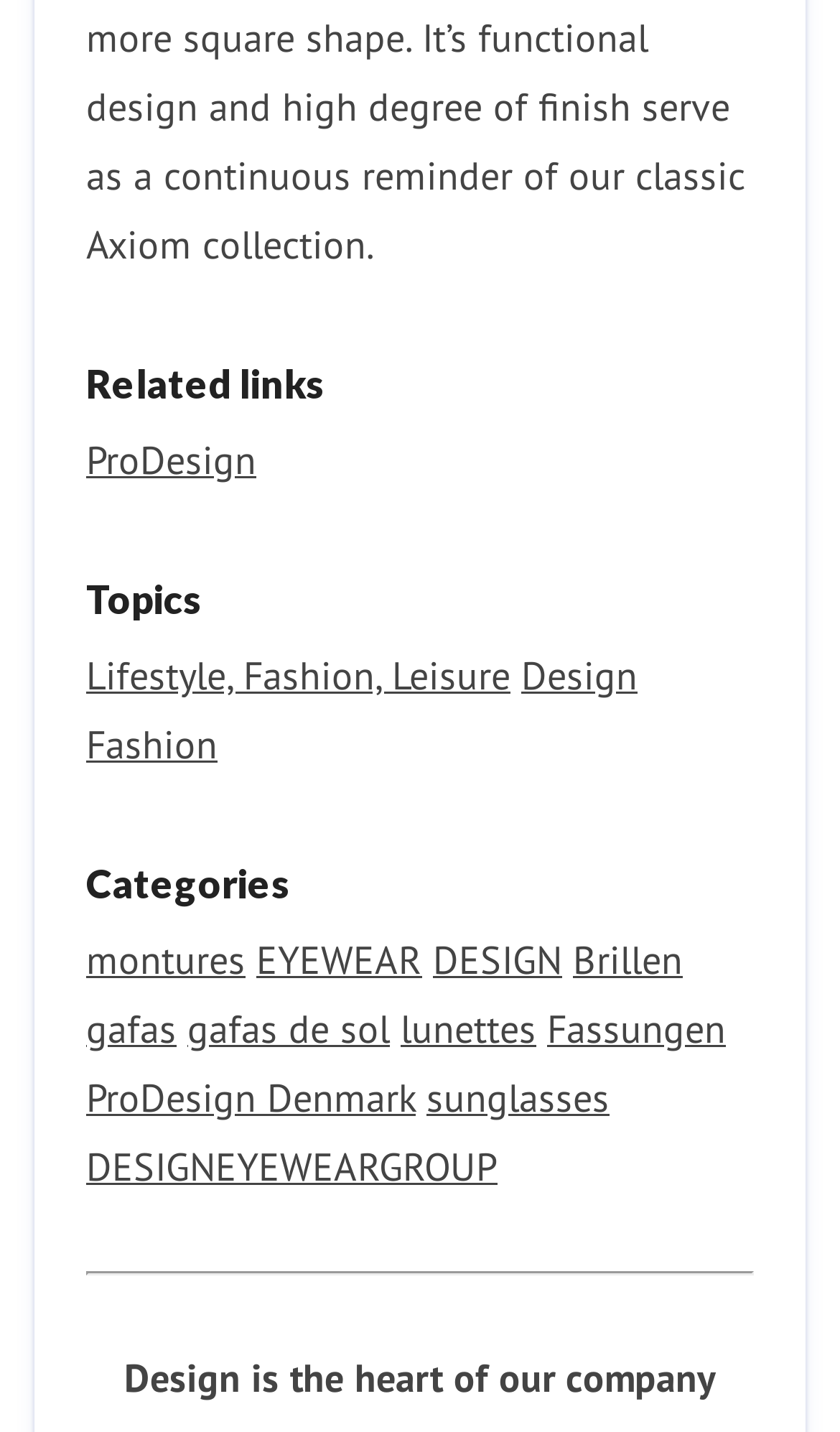What is the company's focus? Please answer the question using a single word or phrase based on the image.

Design